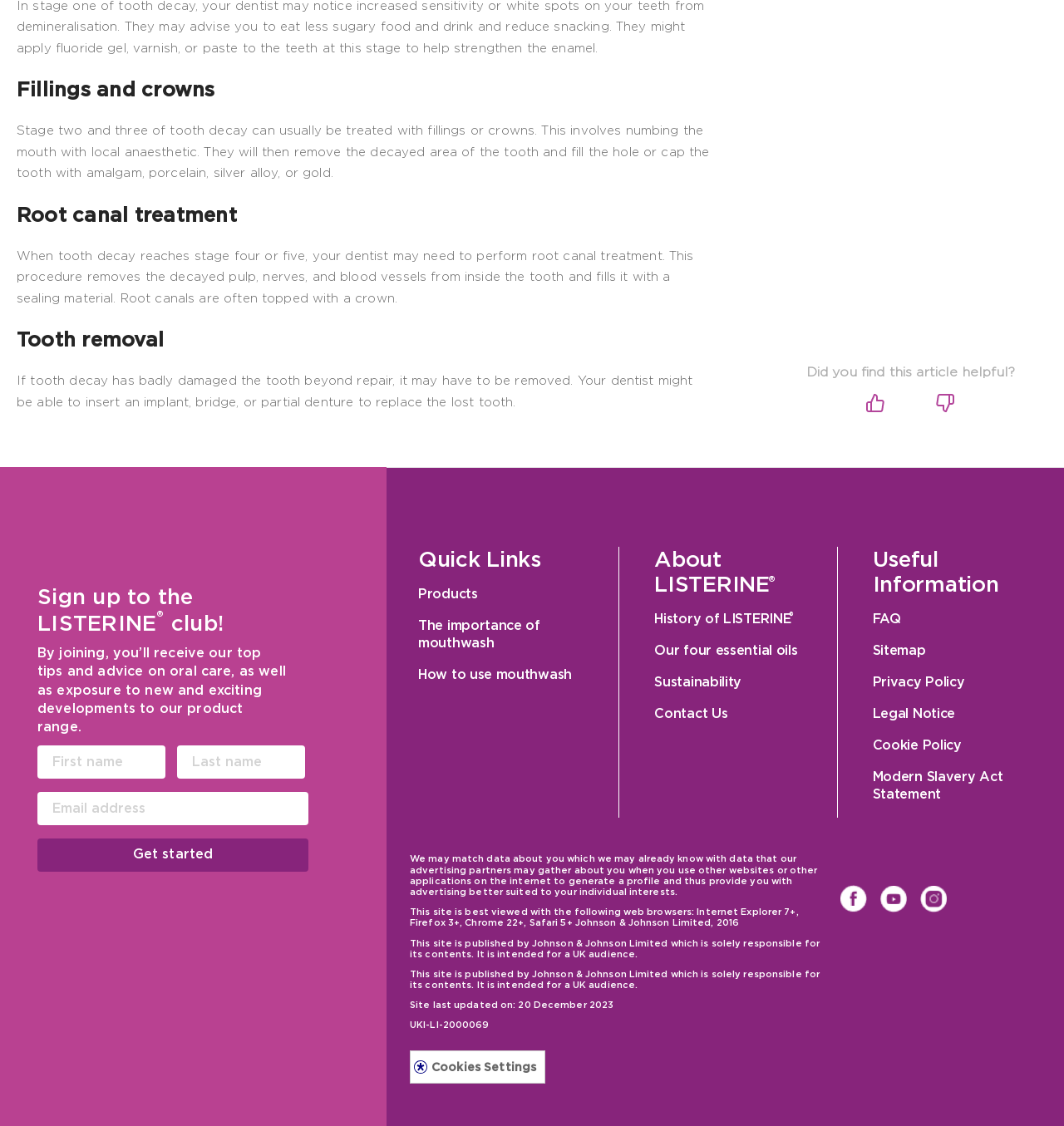Can you identify the bounding box coordinates of the clickable region needed to carry out this instruction: 'Click Facebook Logo'? The coordinates should be four float numbers within the range of 0 to 1, stated as [left, top, right, bottom].

[0.79, 0.786, 0.815, 0.81]